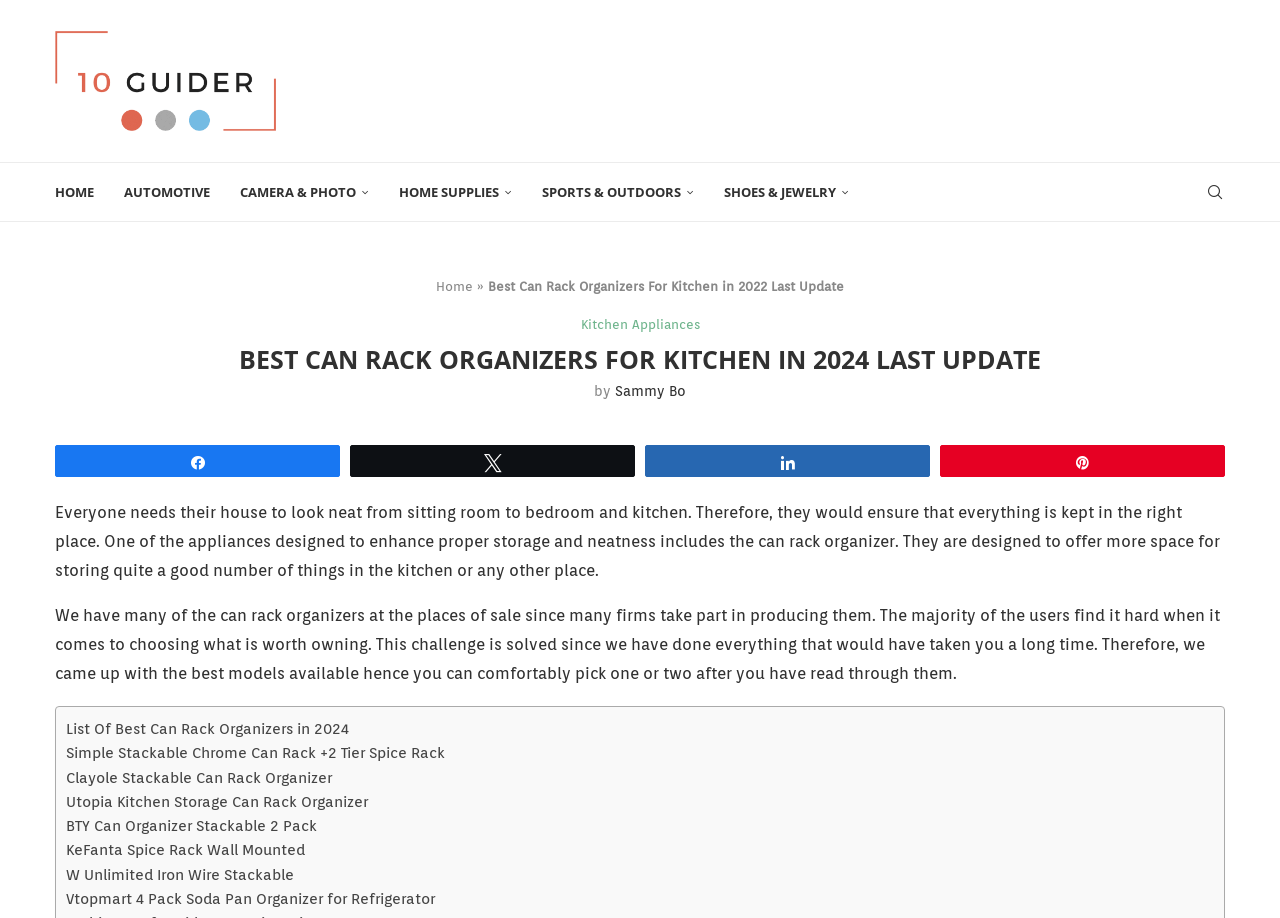What is the main topic of the webpage?
Answer the question in as much detail as possible.

Based on the content of the webpage, it is clear that the main topic is can rack organizers, as the webpage discusses their purpose, lists different models, and provides information about them.